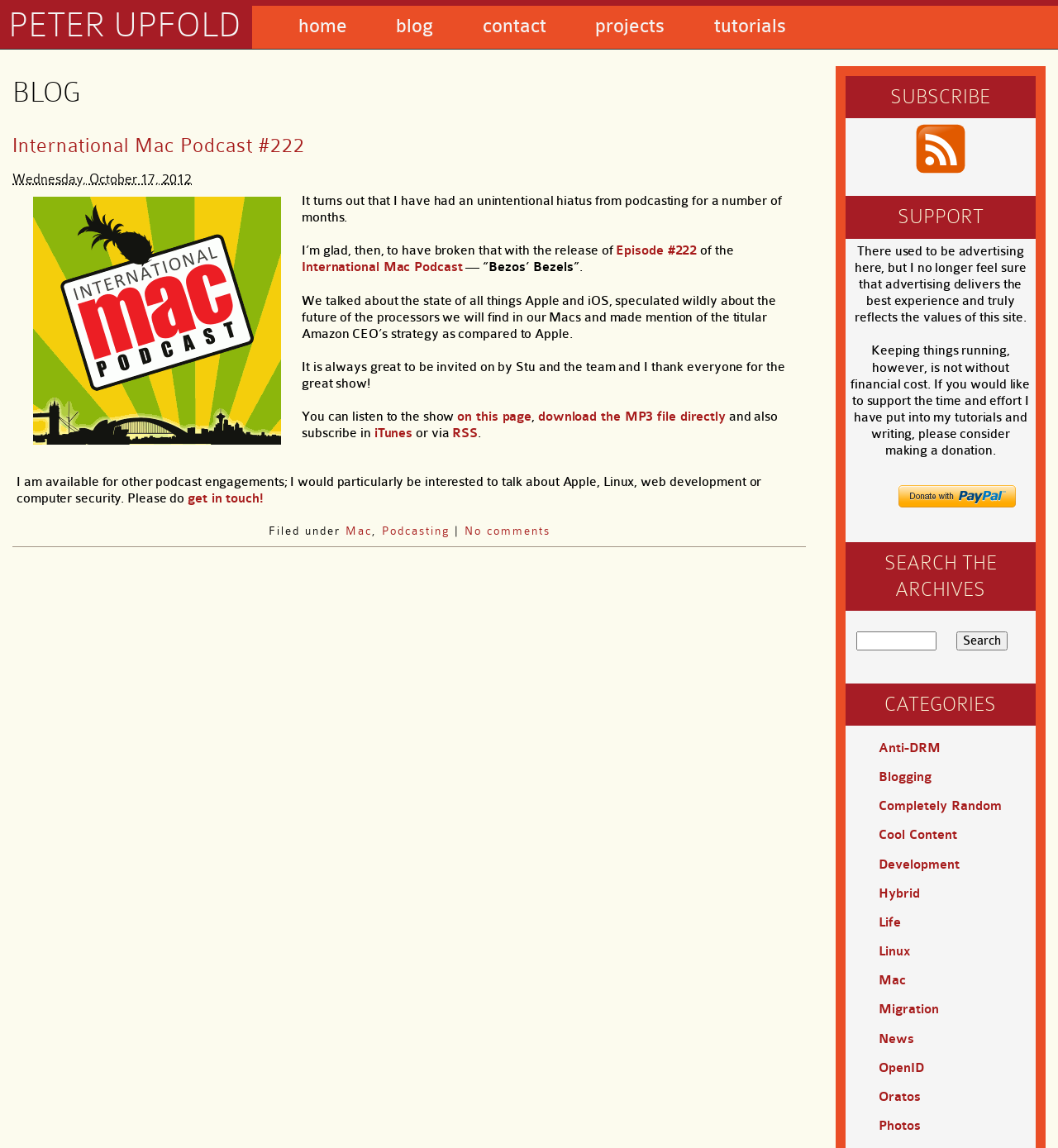Answer the following query concisely with a single word or phrase:
How can you search the blog archives?

Use the search box